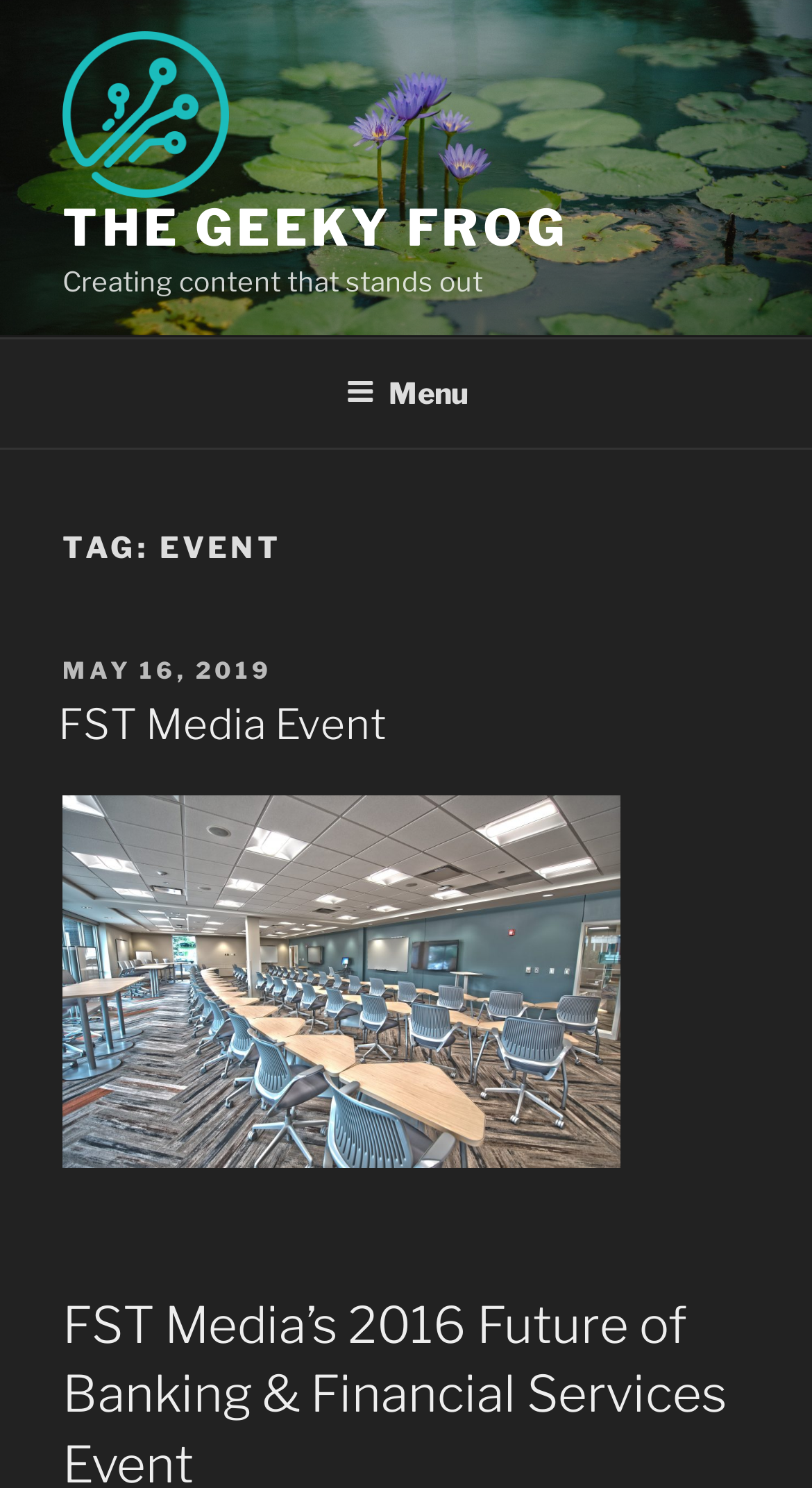What is the tag of the event?
Identify the answer in the screenshot and reply with a single word or phrase.

EVENT